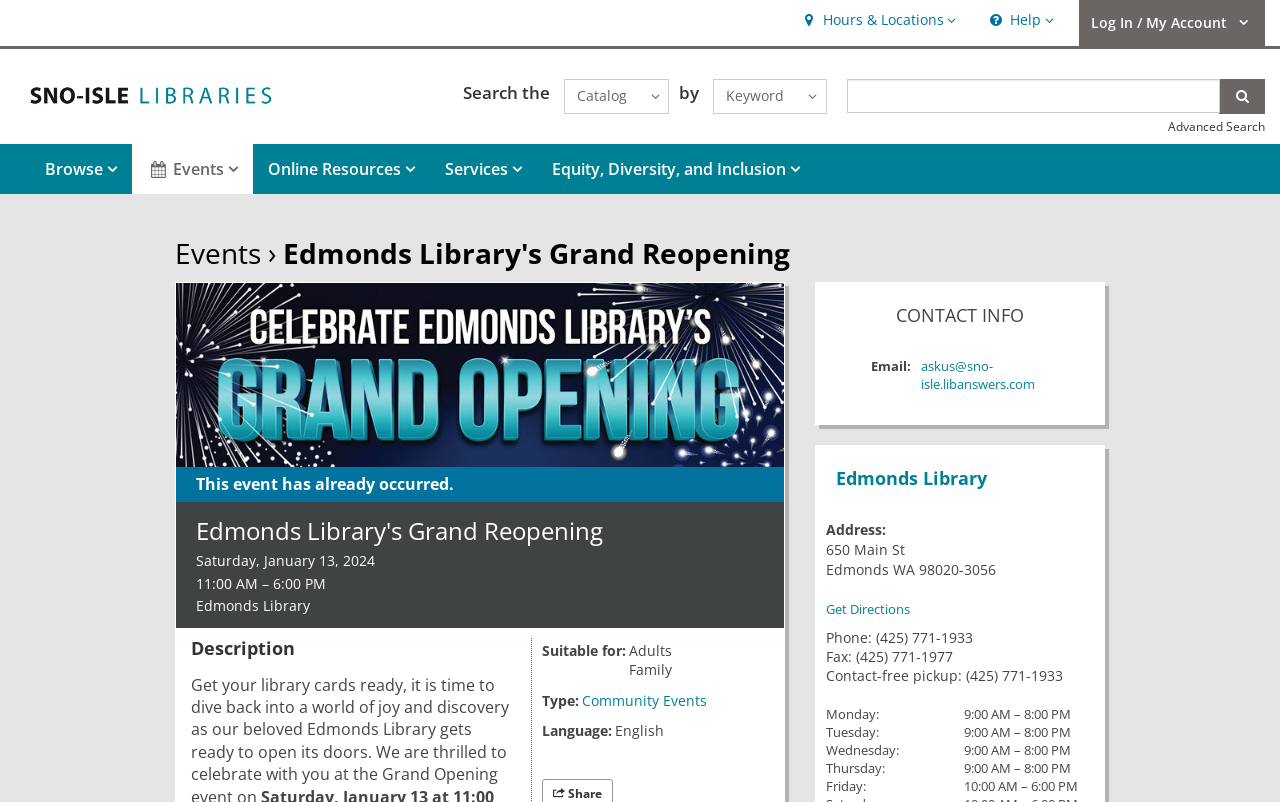What is the language of the event?
Could you give a comprehensive explanation in response to this question?

I found the answer by looking at the description list term 'Language:' and its corresponding description list detail, which indicates that the language of the event is English.